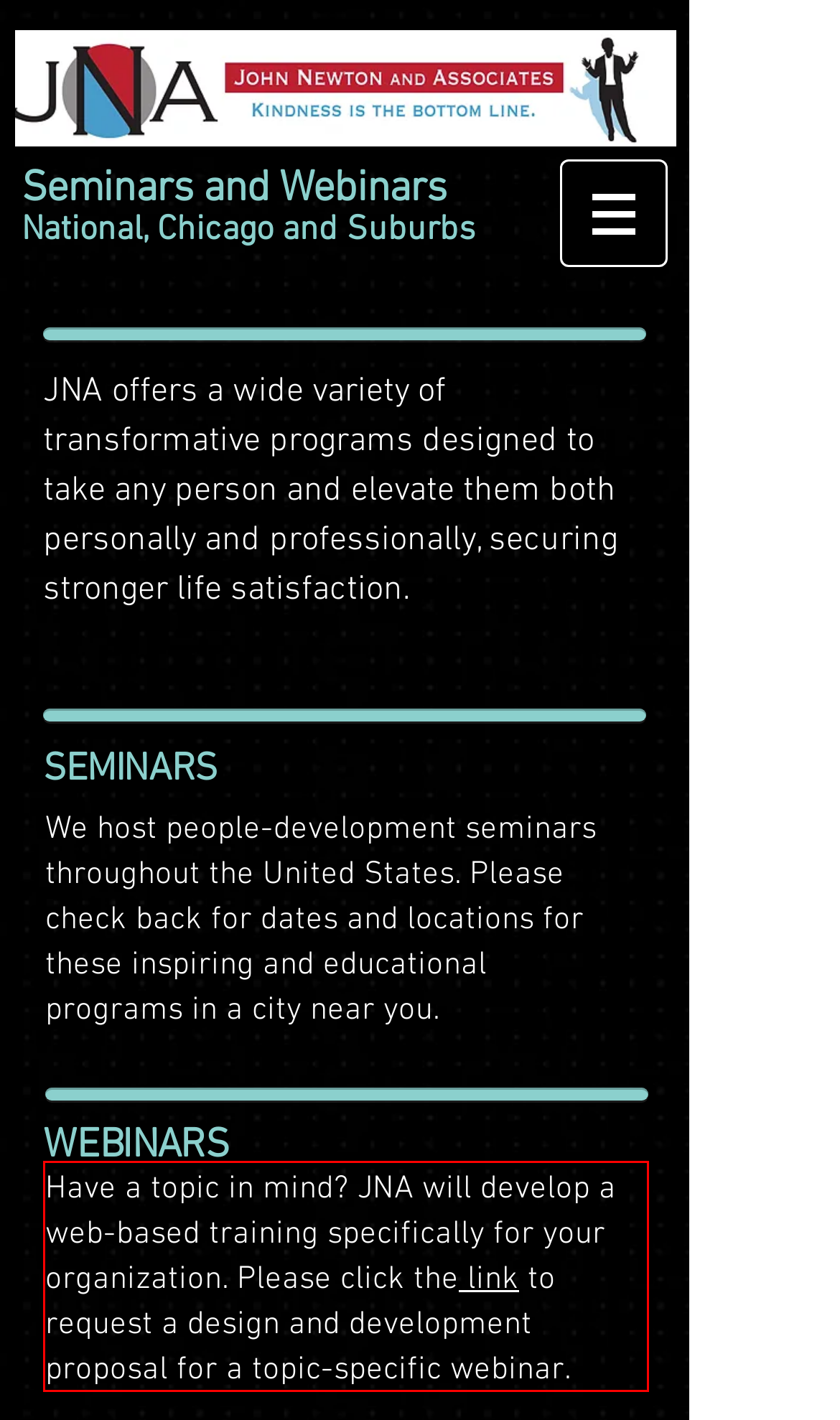Using the provided screenshot of a webpage, recognize and generate the text found within the red rectangle bounding box.

Have a topic in mind? JNA will develop a web-based training specifically for your organization. Please click the link to request a design and development proposal for a topic-specific webinar.